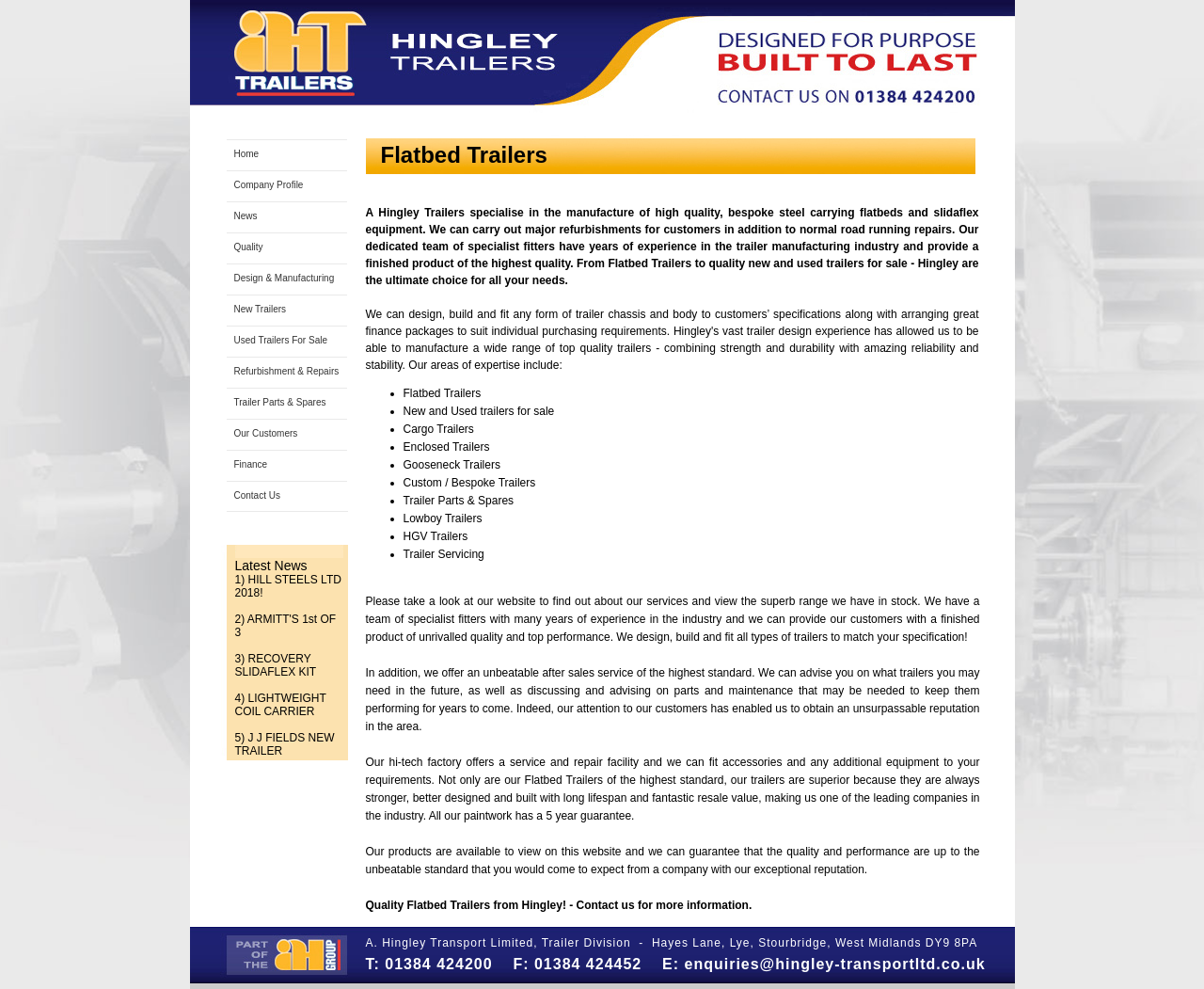Please answer the following question using a single word or phrase: 
What is the guarantee period for Hingley Trailers' paintwork?

5 years